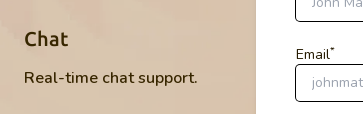Elaborate on the details you observe in the image.

The image features a section titled "Chat," highlighting the availability of real-time chat support for users. Below the title, the descriptive text emphasizes the prompt assistance that can be accessed through this feature, enhancing customer experiences and engagement. The design elements suggest a modern and user-friendly approach to support, fitting seamlessly within an interactive interface aimed at facilitating communication. This image serves as a visual cue, encouraging visitors to take advantage of immediate assistance in managing their e-commerce needs.